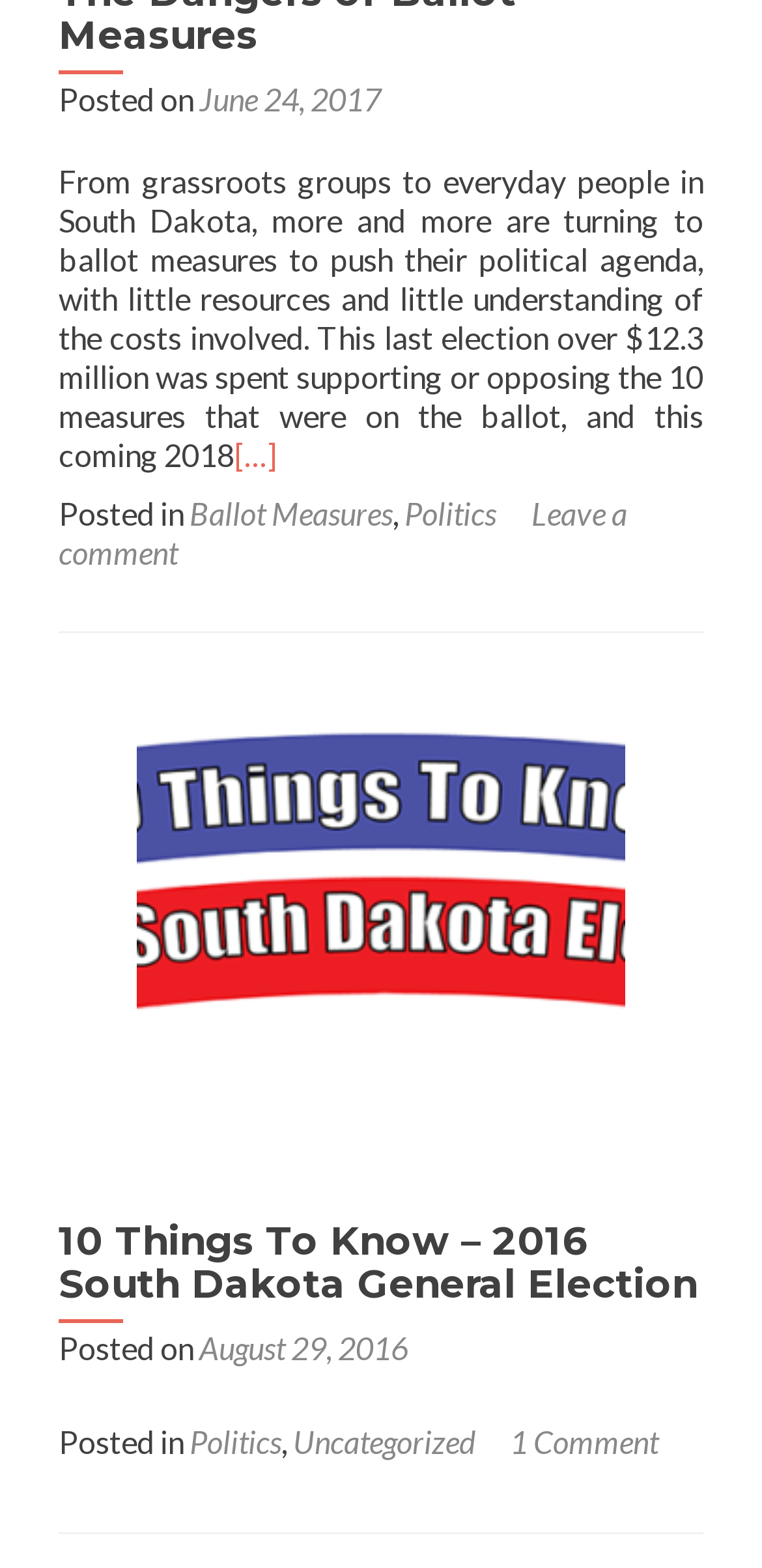Provide a short, one-word or phrase answer to the question below:
What is the title of the link in the first article?

10 Things To Know – 2016 South Dakota General Election